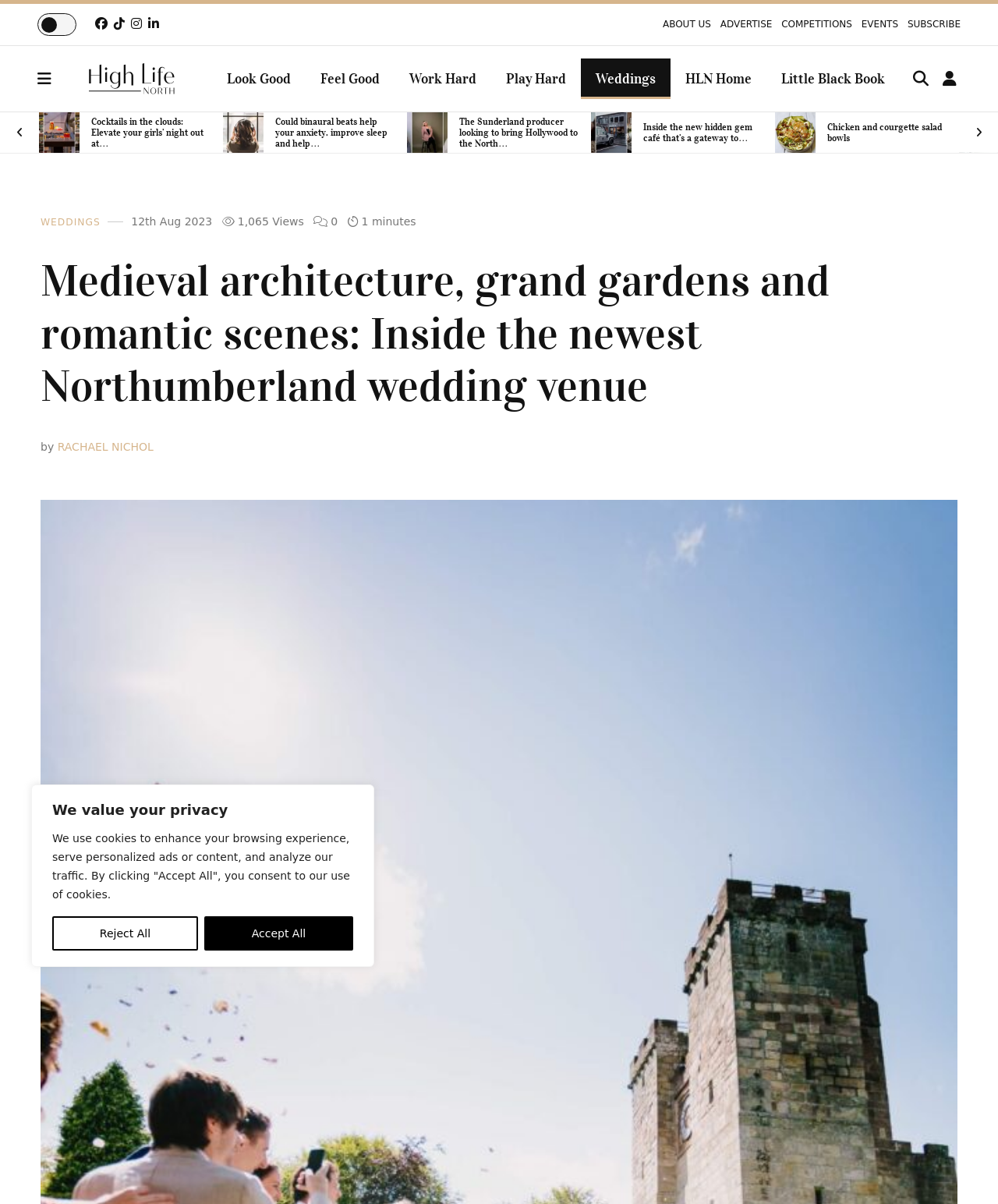Look at the image and answer the question in detail:
How many articles are there on the webpage?

I counted the number of article sections on the webpage, which are separated by horizontal lines, and there are 4 in total.